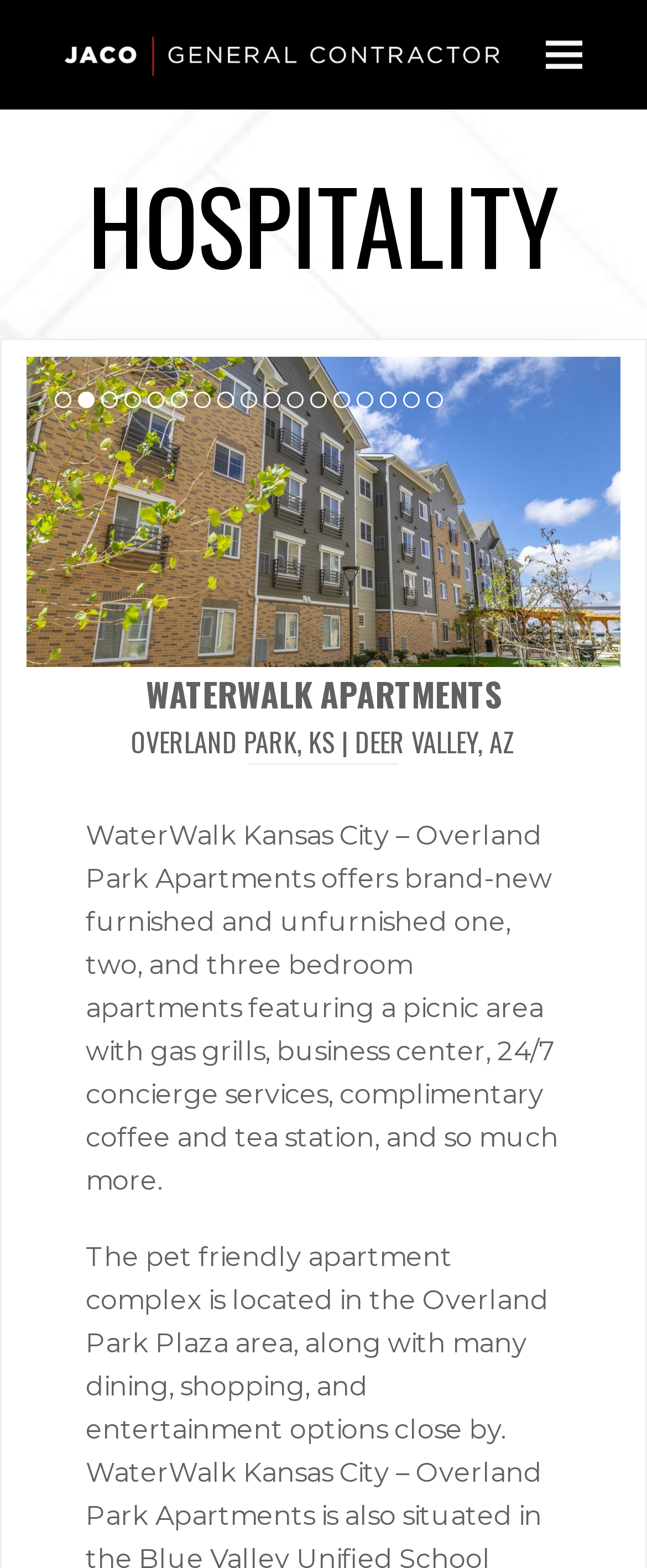Provide a brief response to the question below using a single word or phrase: 
What is the name of the apartment complex?

WaterWalk Apartments